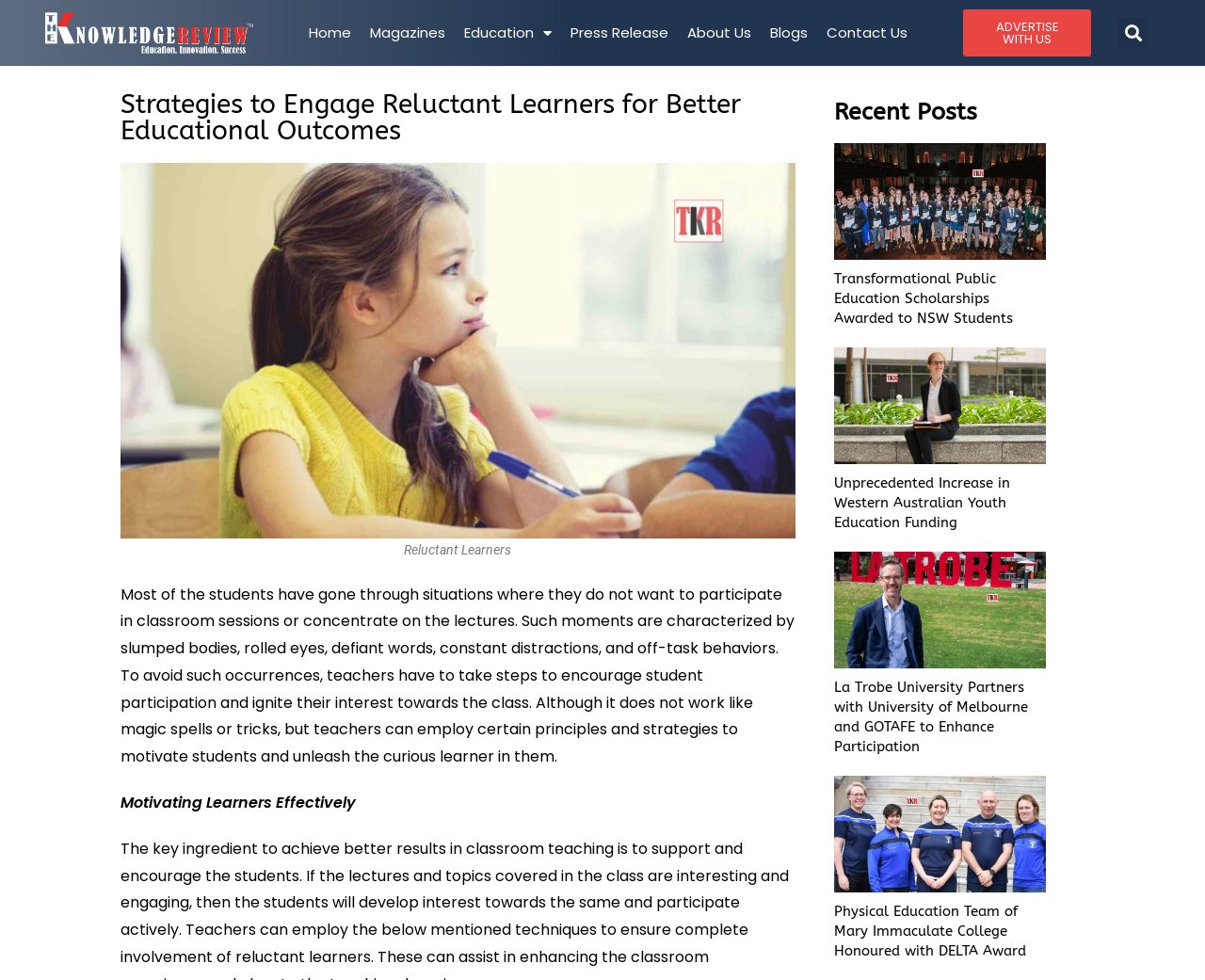Answer with a single word or phrase: 
Is there an image associated with each article under 'Recent Posts'?

Yes